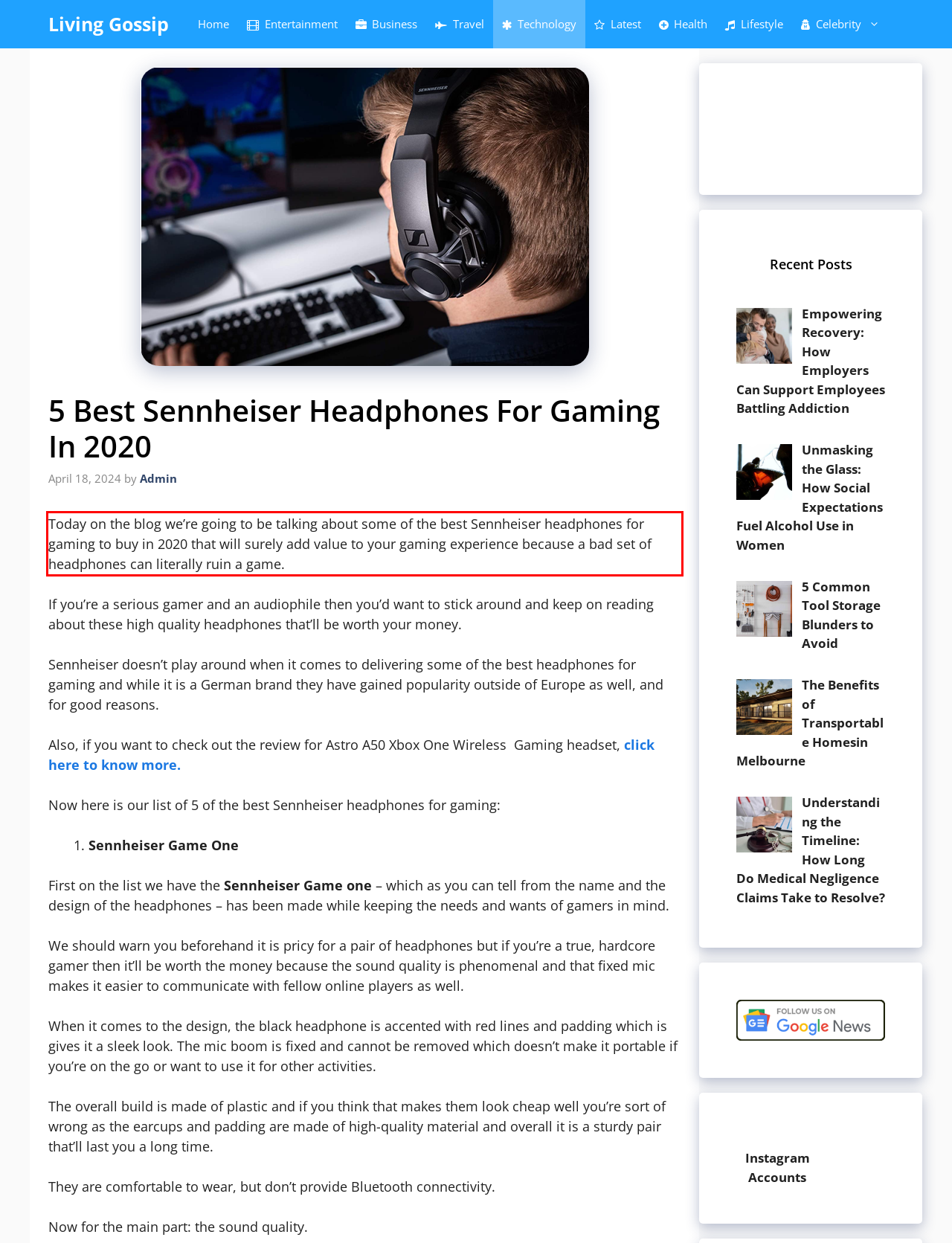Analyze the red bounding box in the provided webpage screenshot and generate the text content contained within.

Today on the blog we’re going to be talking about some of the best Sennheiser headphones for gaming to buy in 2020 that will surely add value to your gaming experience because a bad set of headphones can literally ruin a game.